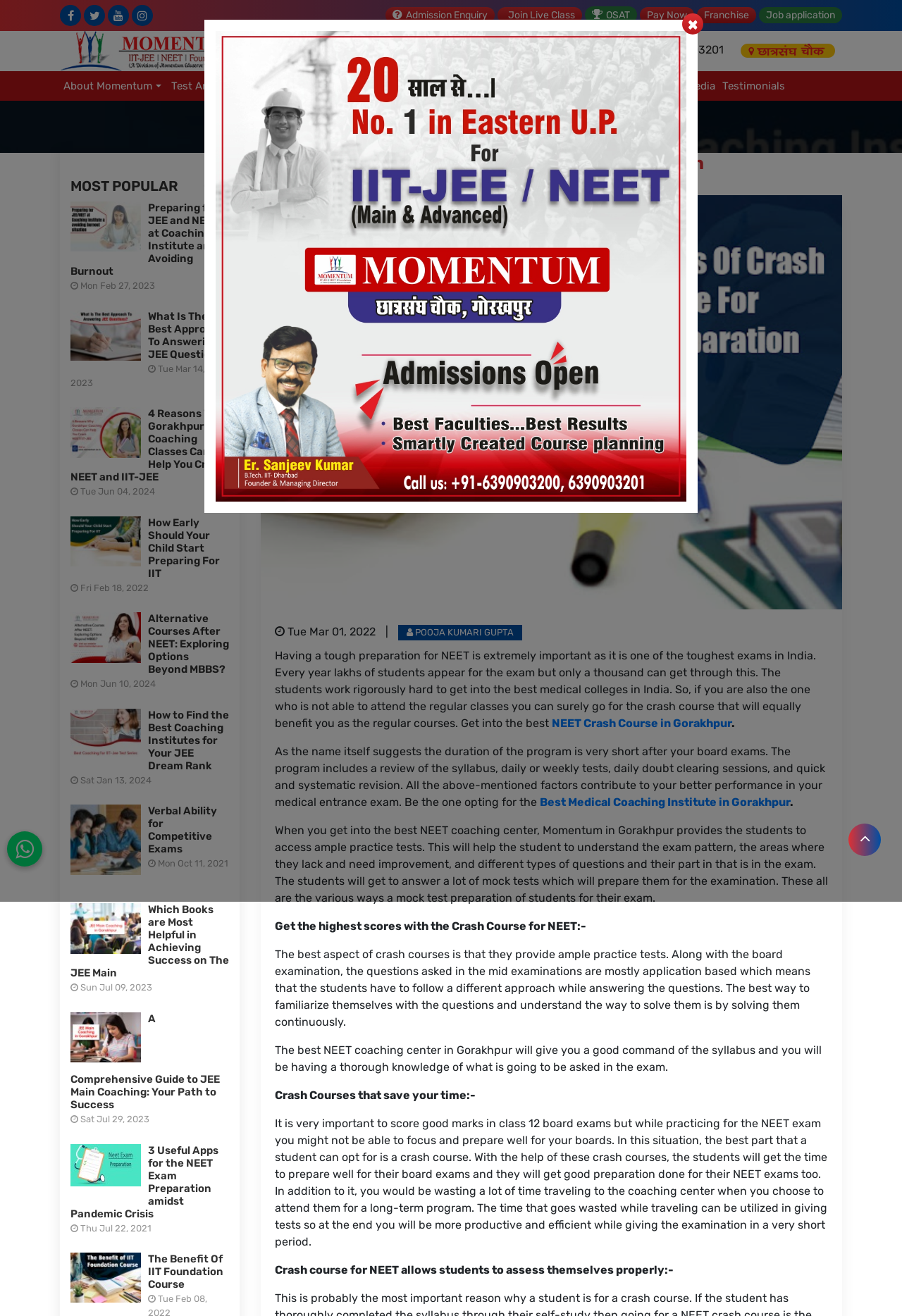Locate the bounding box of the UI element defined by this description: "NEET Crash Course in Gorakhpur". The coordinates should be given as four float numbers between 0 and 1, formatted as [left, top, right, bottom].

[0.612, 0.544, 0.811, 0.555]